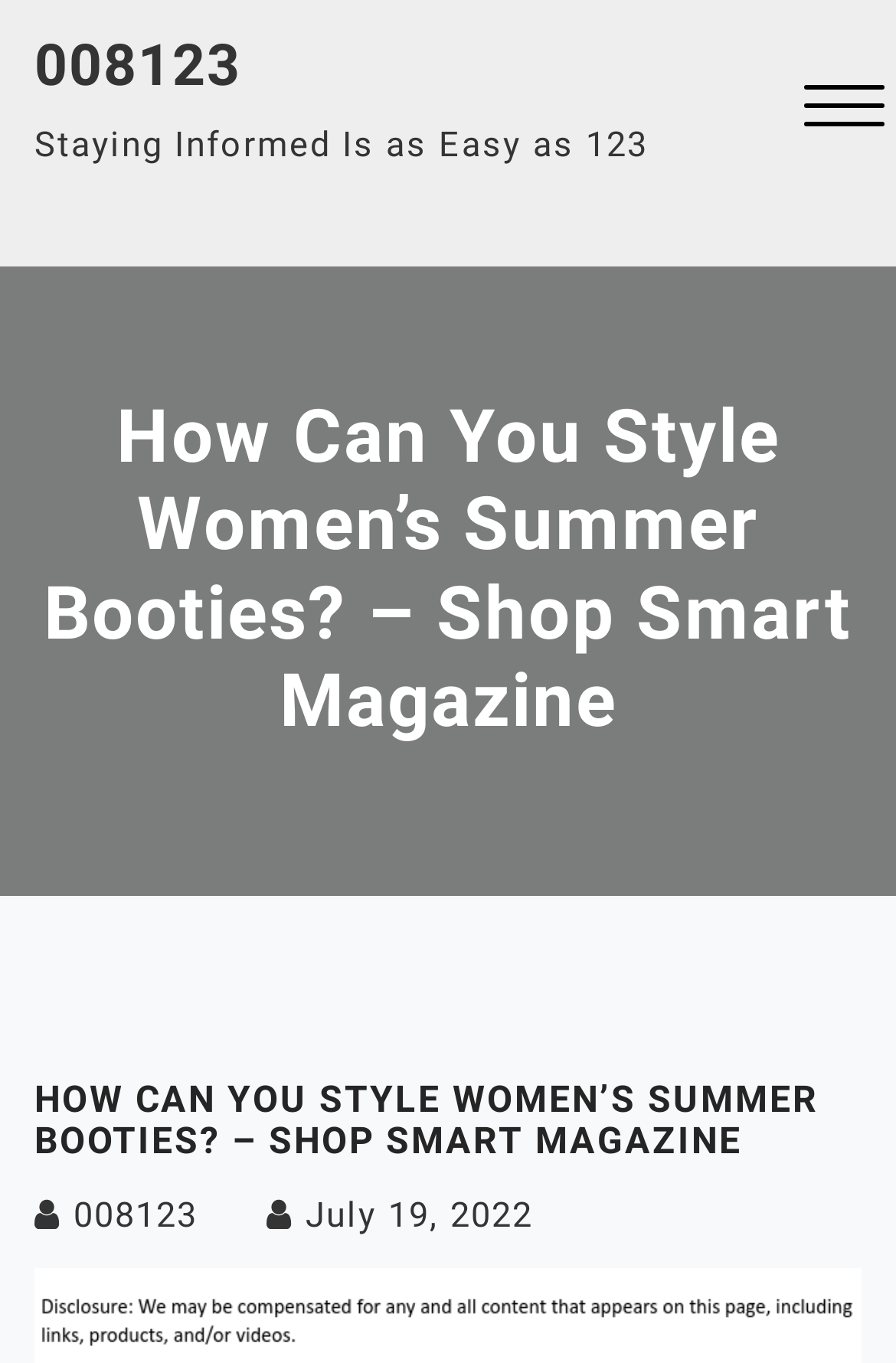Please respond to the question using a single word or phrase:
What is the name of the magazine?

Shop Smart Magazine